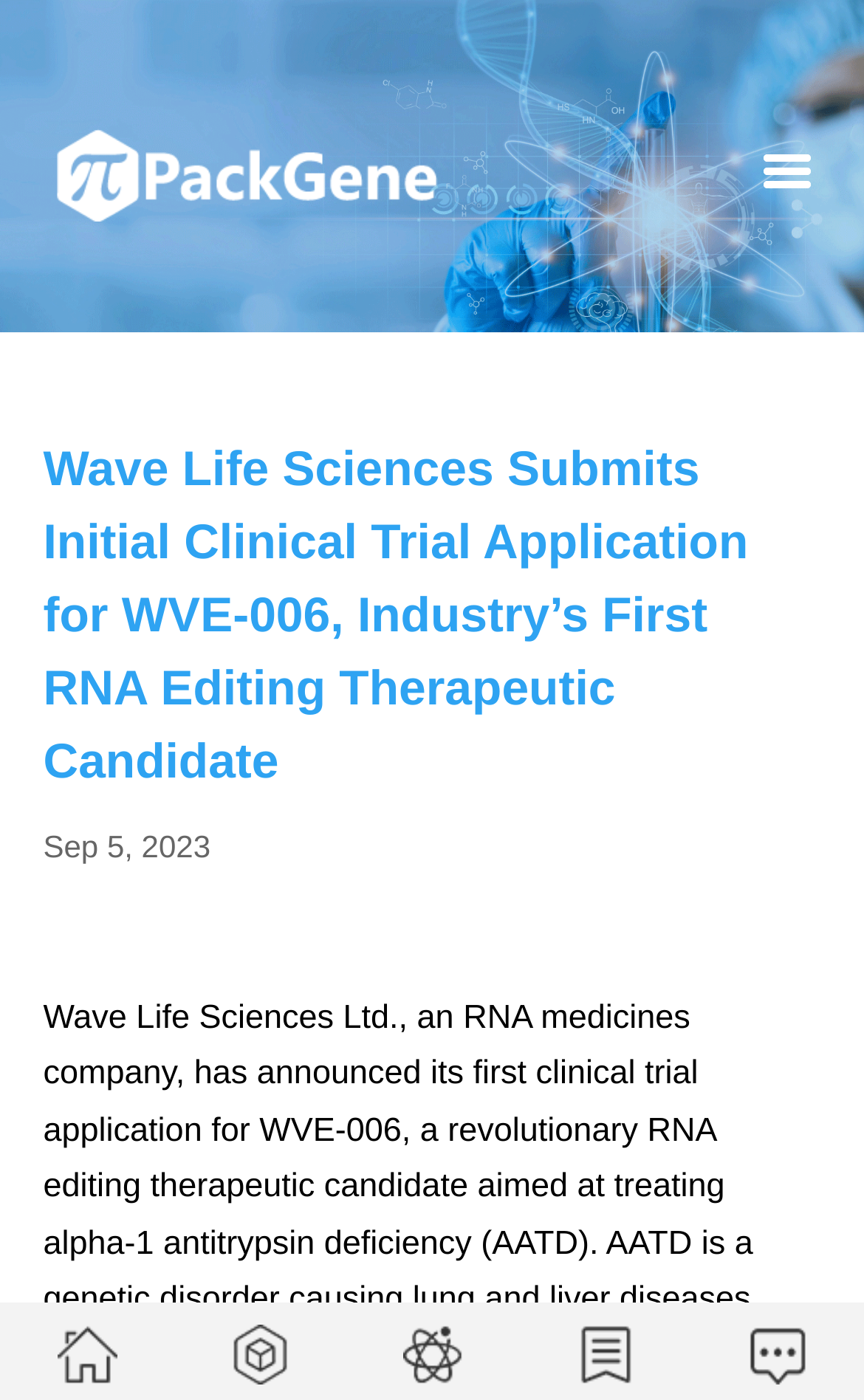Find and generate the main title of the webpage.

Wave Life Sciences Submits Initial Clinical Trial Application for WVE-006, Industry’s First RNA Editing Therapeutic Candidate